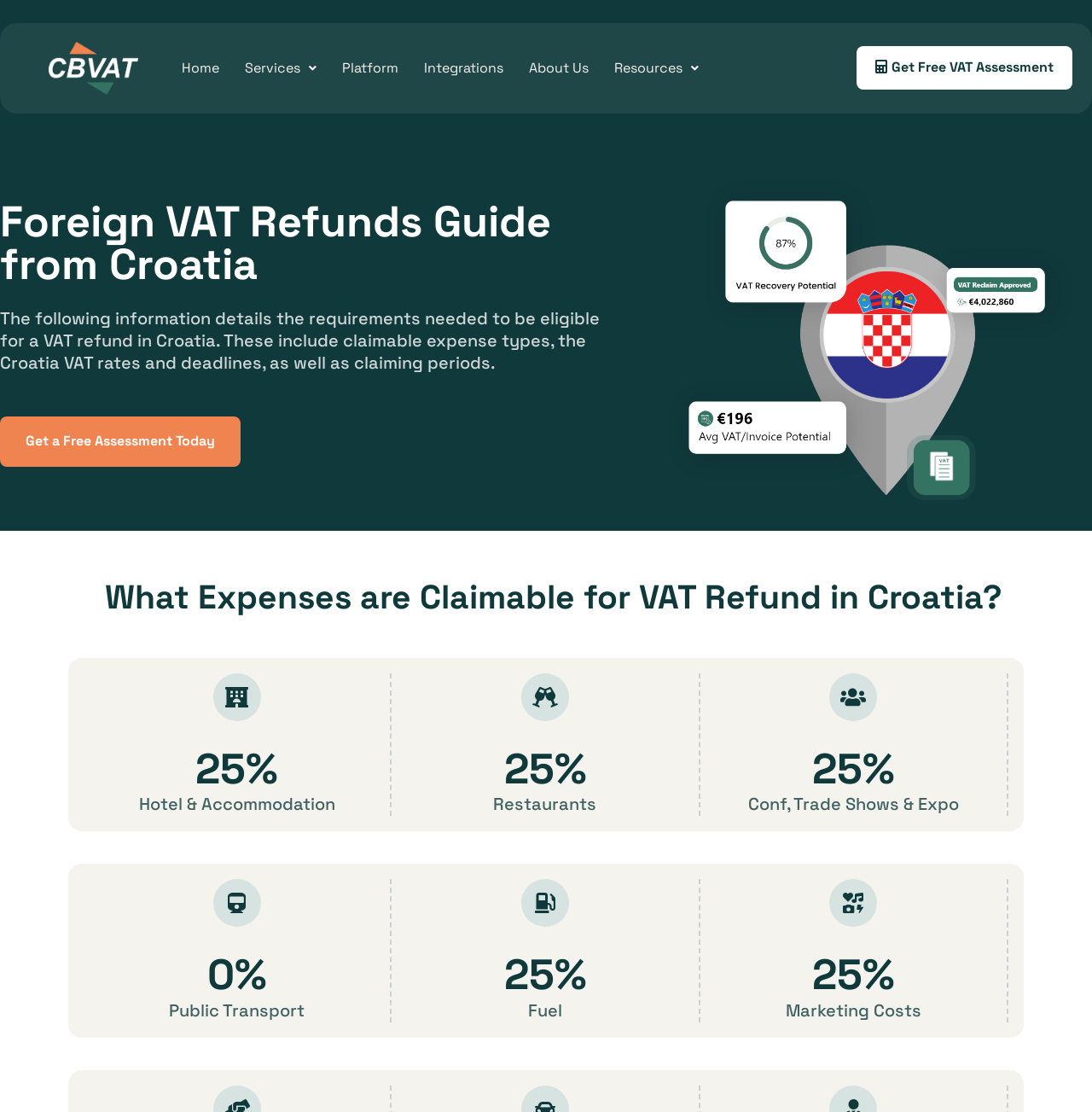What is the purpose of this webpage?
Using the image, provide a detailed and thorough answer to the question.

I inferred the purpose of the webpage by reading the introductory text and seeing that it provides information about recovering VAT in Croatia, including eligibility criteria, VAT rates, and the recovery process.